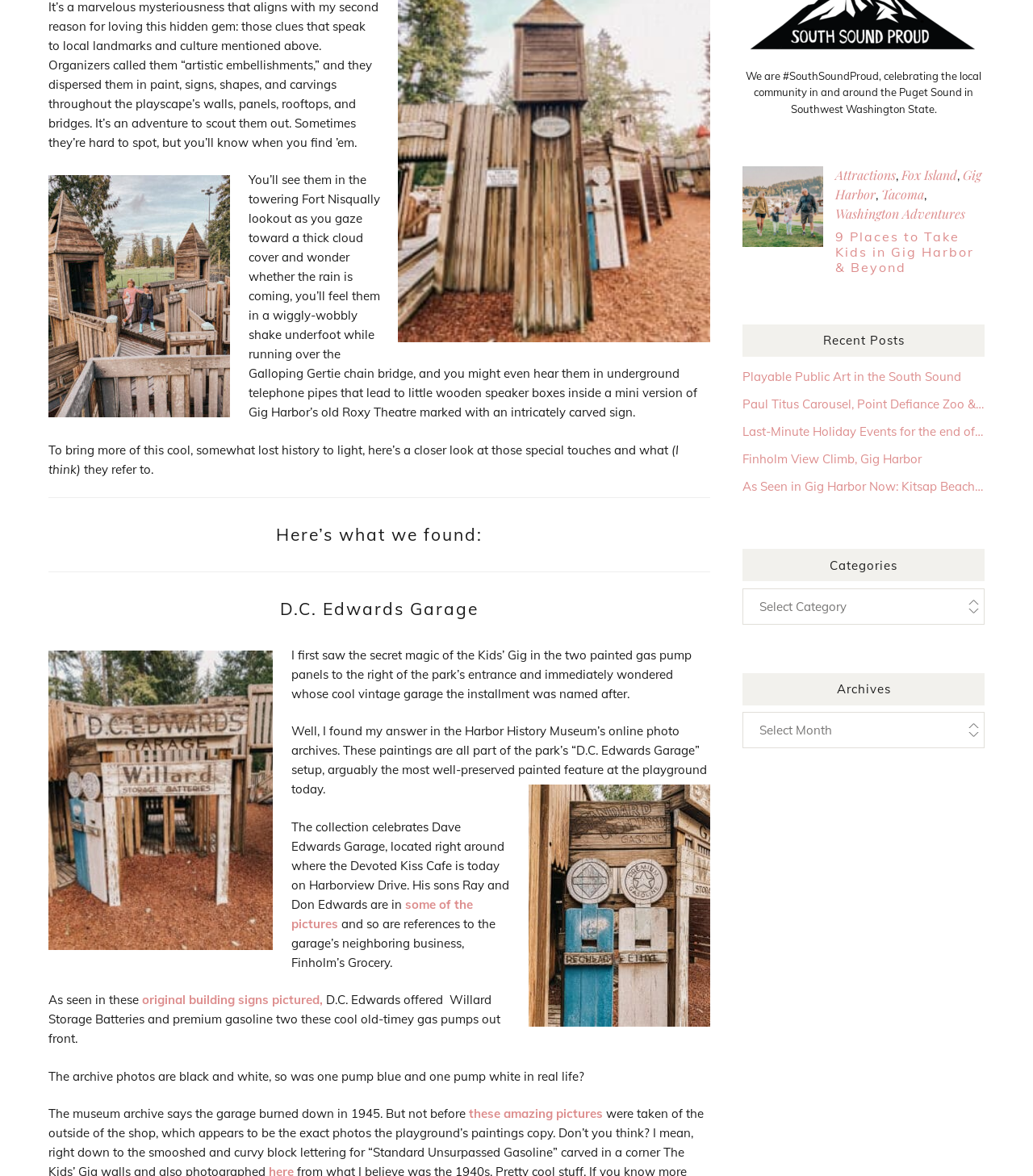Determine the coordinates of the bounding box that should be clicked to complete the instruction: "Click on 'Attractions'". The coordinates should be represented by four float numbers between 0 and 1: [left, top, right, bottom].

[0.809, 0.141, 0.867, 0.156]